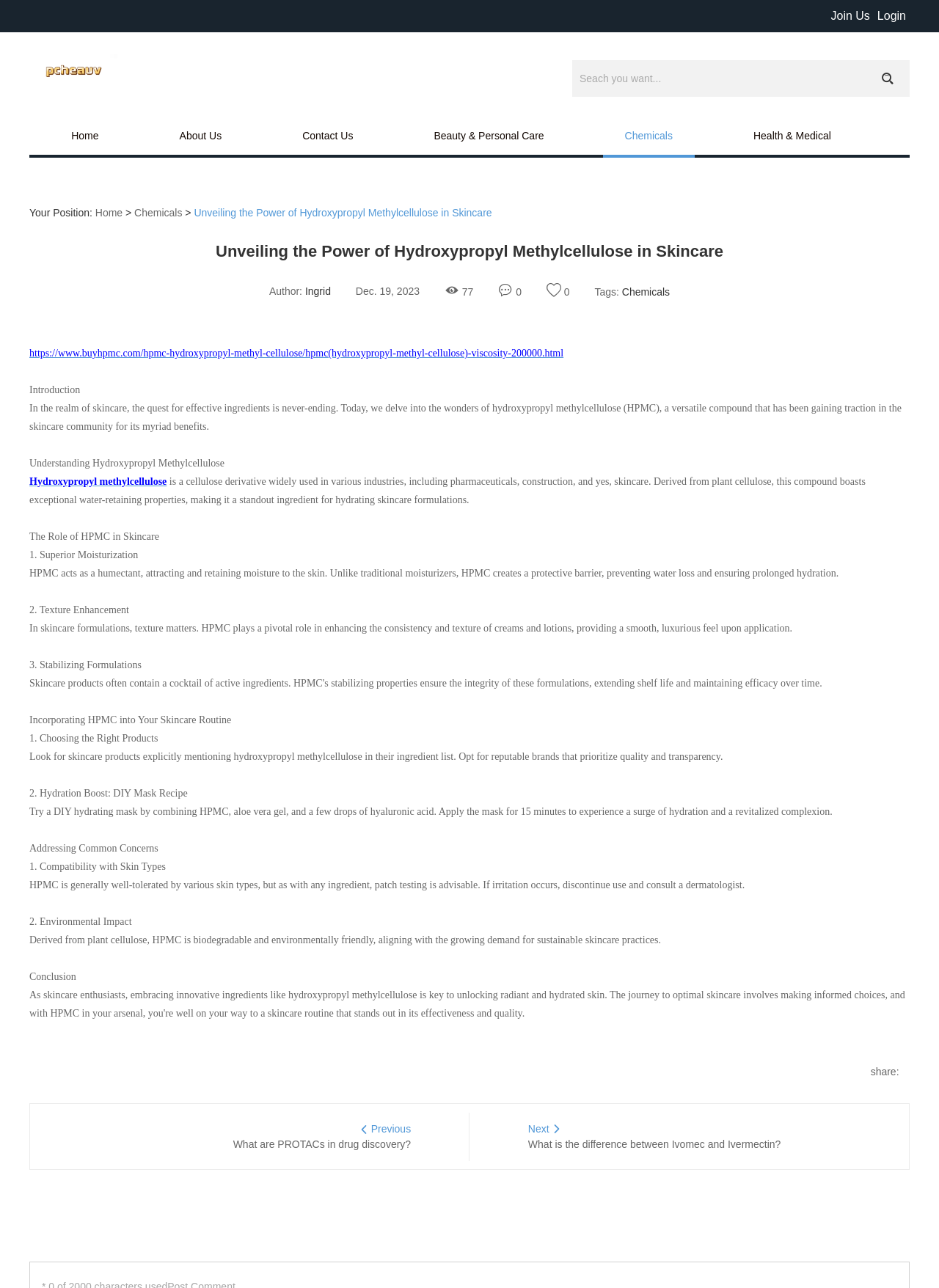Based on the element description name="keyword" placeholder="Seach you want...", identify the bounding box coordinates for the UI element. The coordinates should be in the format (top-left x, top-left y, bottom-right x, bottom-right y) and within the 0 to 1 range.

[0.609, 0.047, 0.931, 0.075]